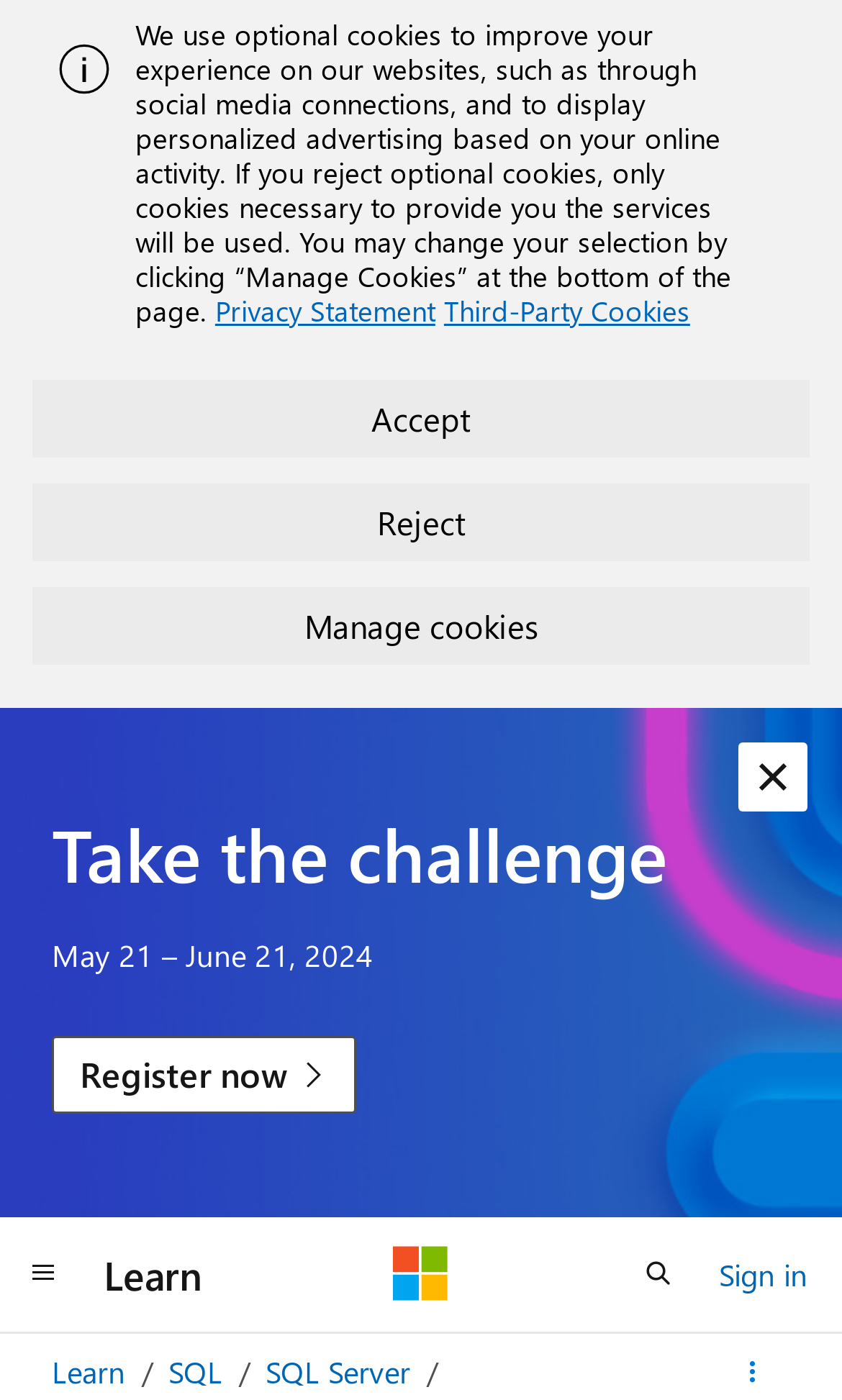Illustrate the webpage's structure and main components comprehensively.

This webpage is about restoring a SQL Server database to a point in time using the full recovery model. At the top, there is an alert section with an image on the left and a text describing the use of optional cookies. Below the alert section, there are three buttons: "Accept", "Reject", and "Manage cookies". 

On the left side of the page, there is a heading "Take the challenge" followed by a text "May 21 – June 21, 2024" and a link "Register now". 

At the bottom of the page, there are several navigation links and buttons. From left to right, there are a button "Global navigation", links "Learn" and "Microsoft", a button "Open search", and a link "Sign in". 

Additionally, there are three links at the very bottom of the page: "Learn", "SQL", and "SQL Server".